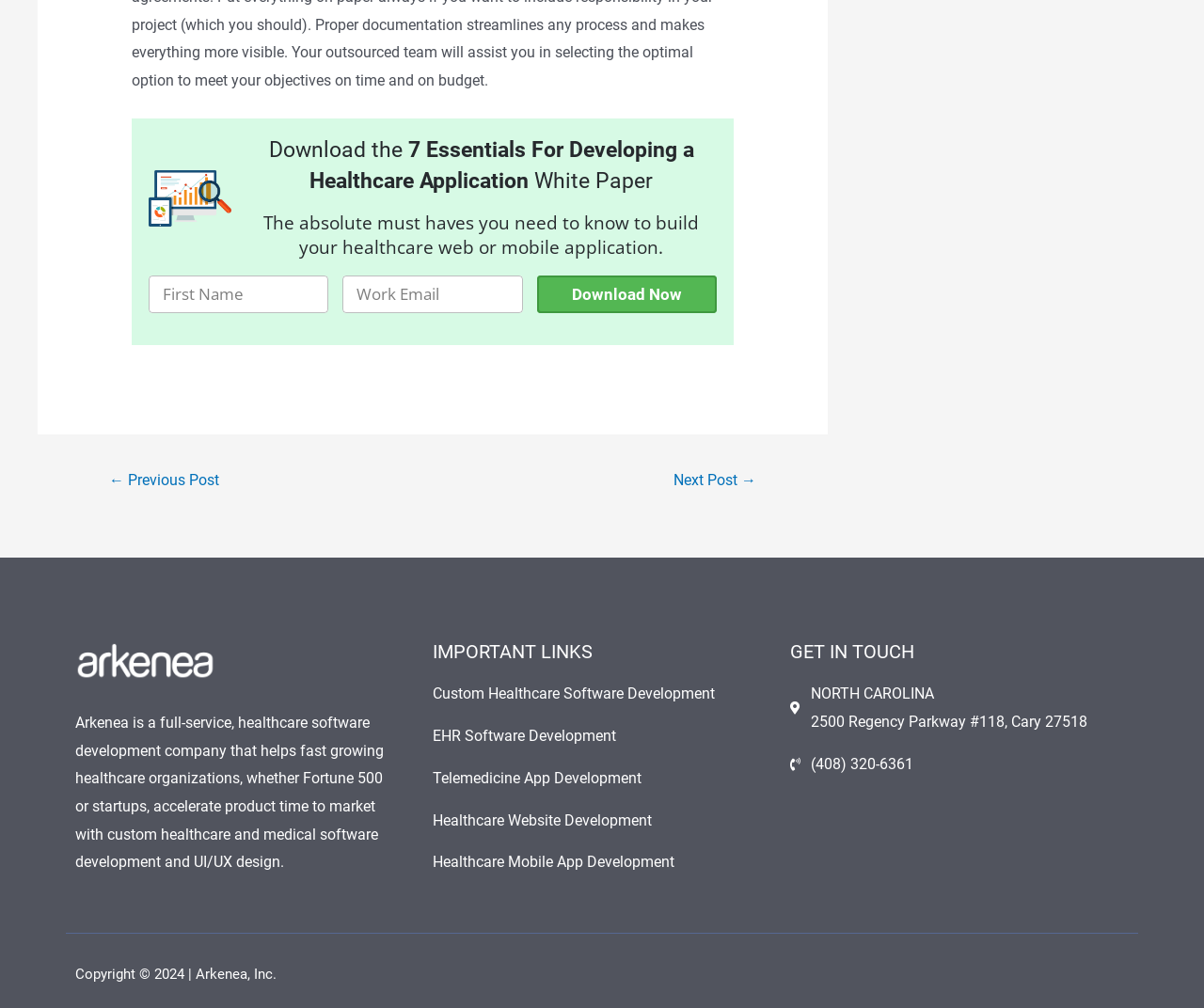Identify the coordinates of the bounding box for the element described below: "Contact Us". Return the coordinates as four float numbers between 0 and 1: [left, top, right, bottom].

None